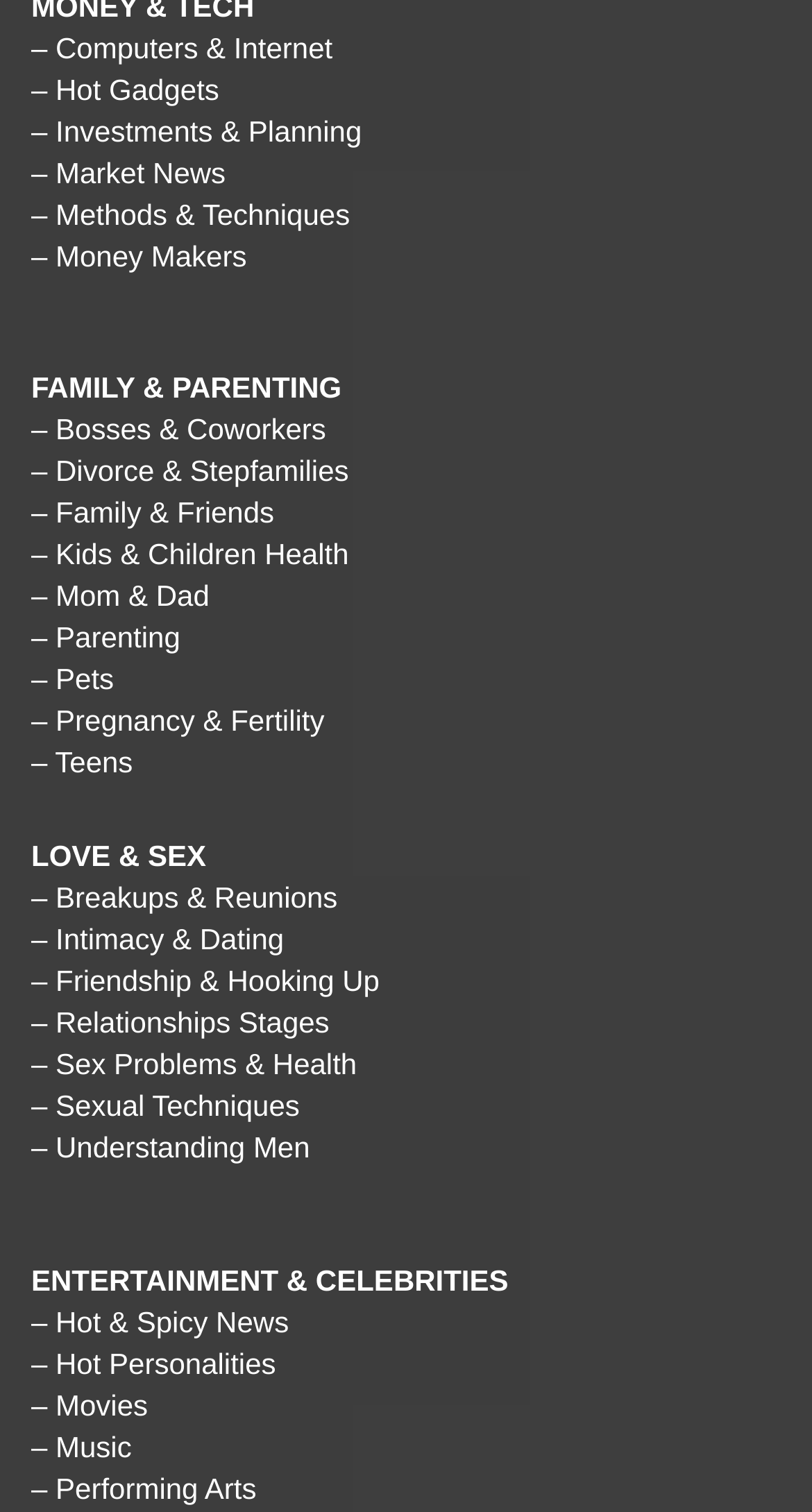How many categories are listed on the webpage?
Use the information from the screenshot to give a comprehensive response to the question.

By analyzing the webpage, I can see that there are three main categories listed: FAMILY & PARENTING, LOVE & SEX, and ENTERTAINMENT & CELEBRITIES. Each category has several sub-links underneath it.